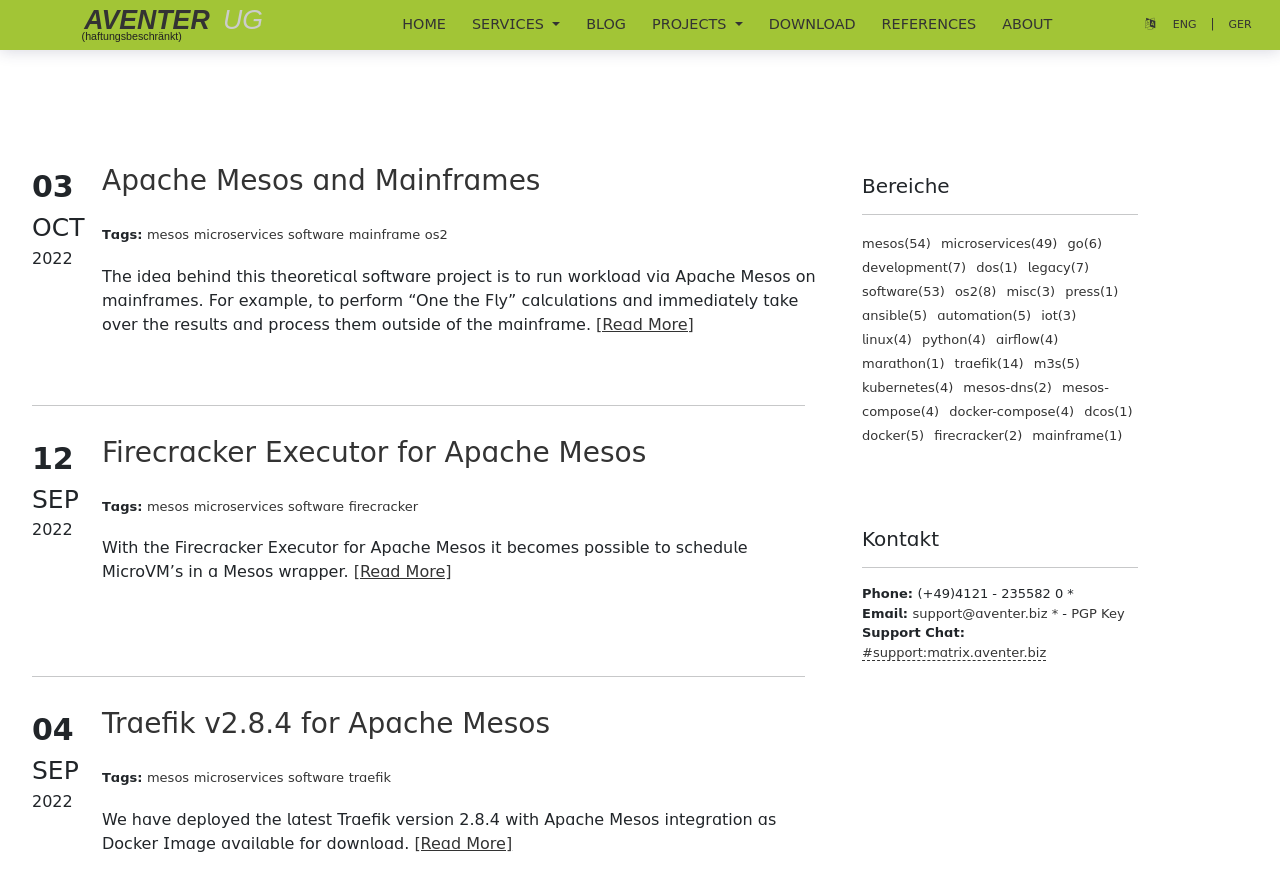Please find the bounding box coordinates of the element that you should click to achieve the following instruction: "Read full bio of Daisy". The coordinates should be presented as four float numbers between 0 and 1: [left, top, right, bottom].

None